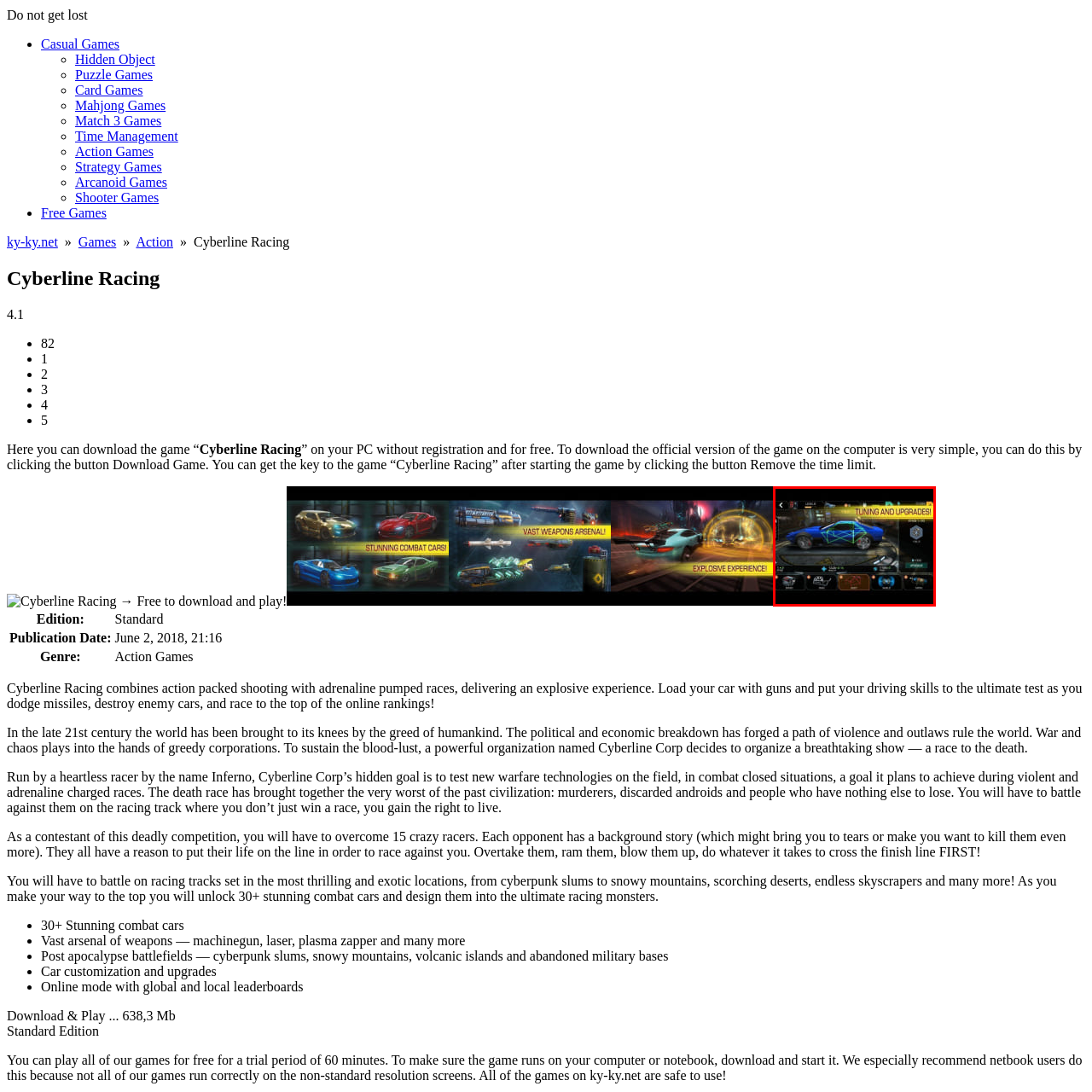What is the name of the game?
Inspect the image enclosed by the red bounding box and respond with as much detail as possible.

This detailed scene reflects the thrilling essence of the game 'Cyberline Racing', where players can immerse themselves in the art of car modifications in a dynamic racing environment.